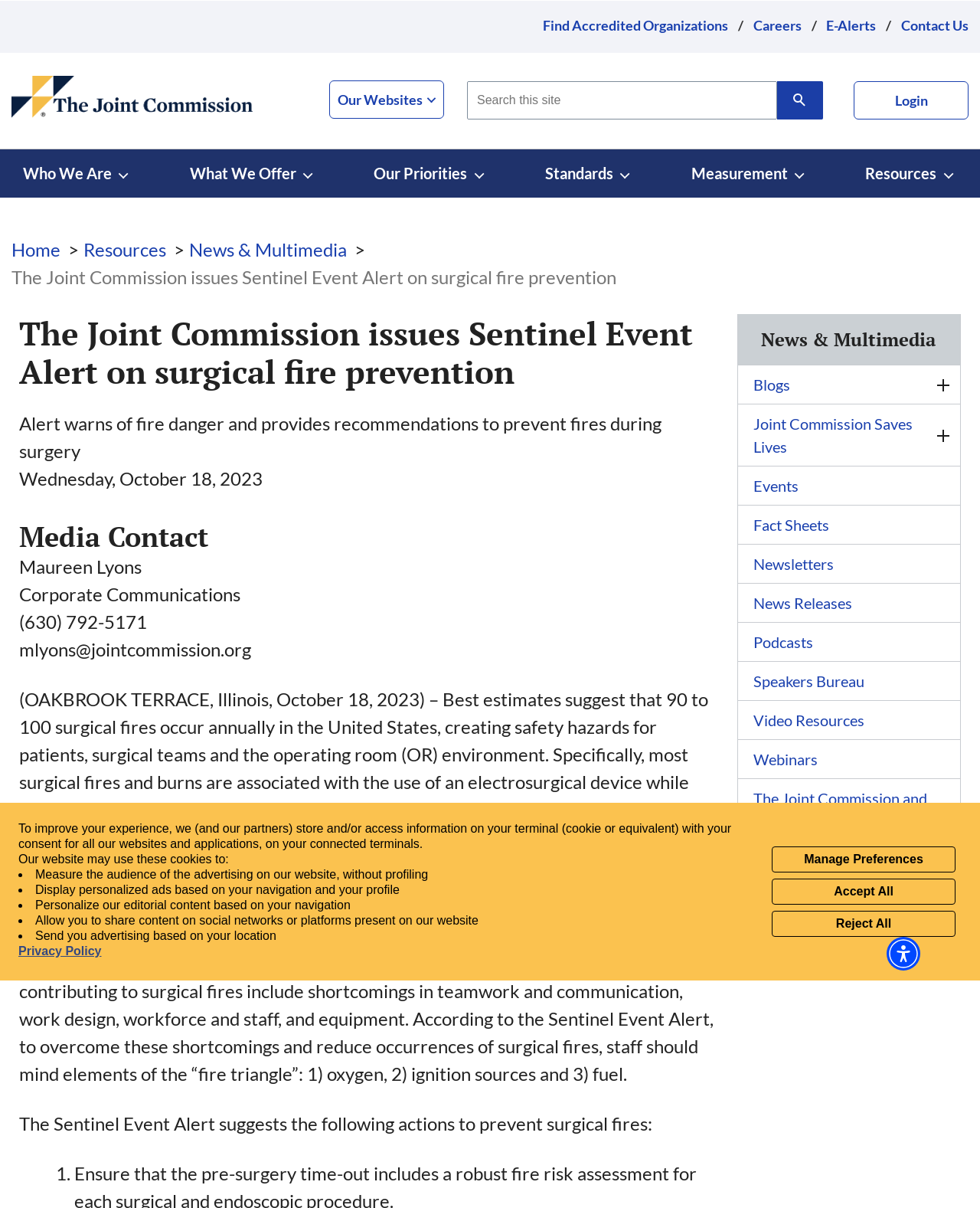What are the three elements of the 'fire triangle'?
Please provide a detailed answer to the question.

The answer can be found in the paragraph 'According to the Sentinel Event Alert, to overcome these shortcomings and reduce occurrences of surgical fires, staff should mind elements of the “fire triangle”: 1) oxygen, 2) ignition sources and 3) fuel.' which lists the three elements of the 'fire triangle'.